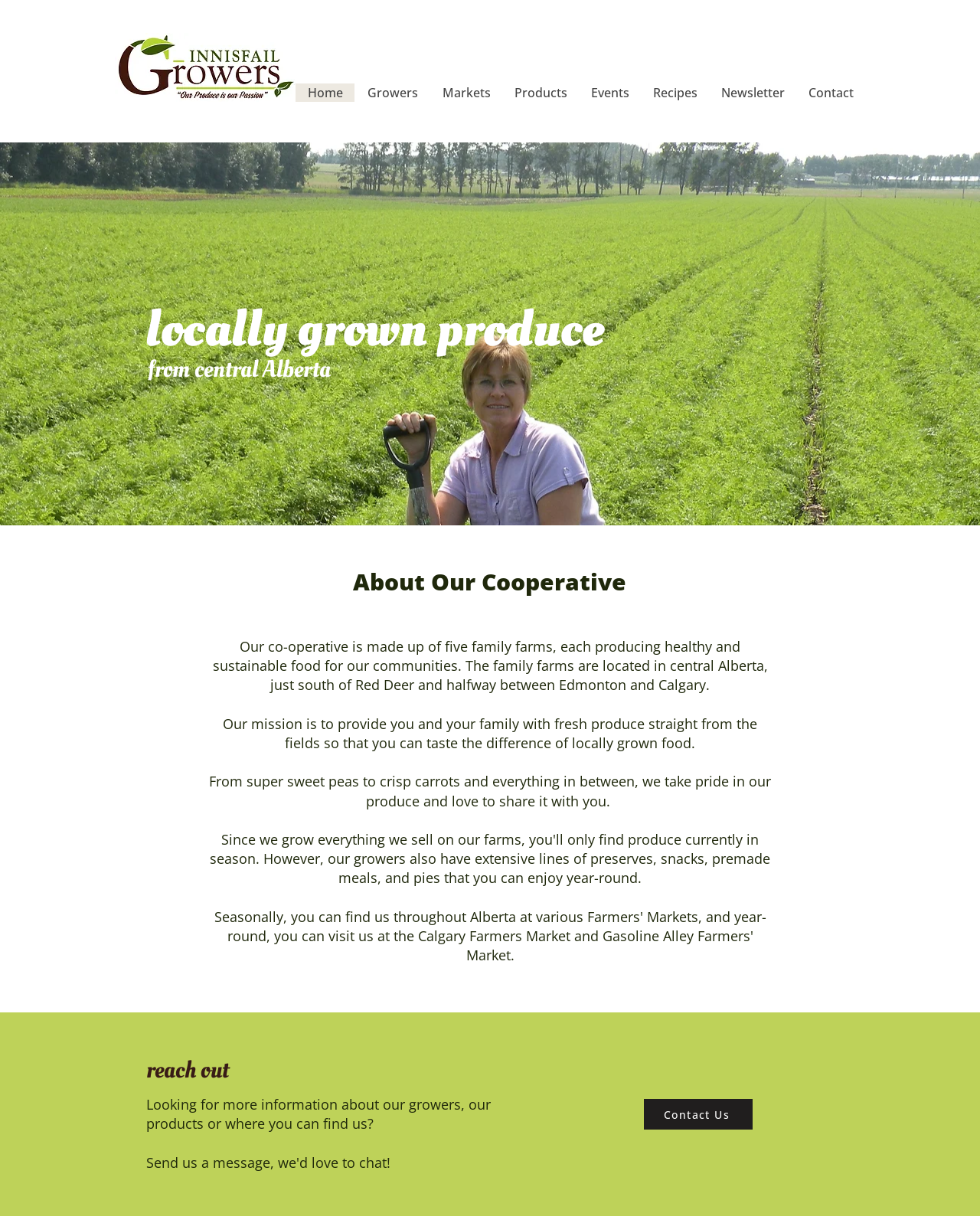Answer briefly with one word or phrase:
What is the mission of the co-operative?

Provide fresh produce